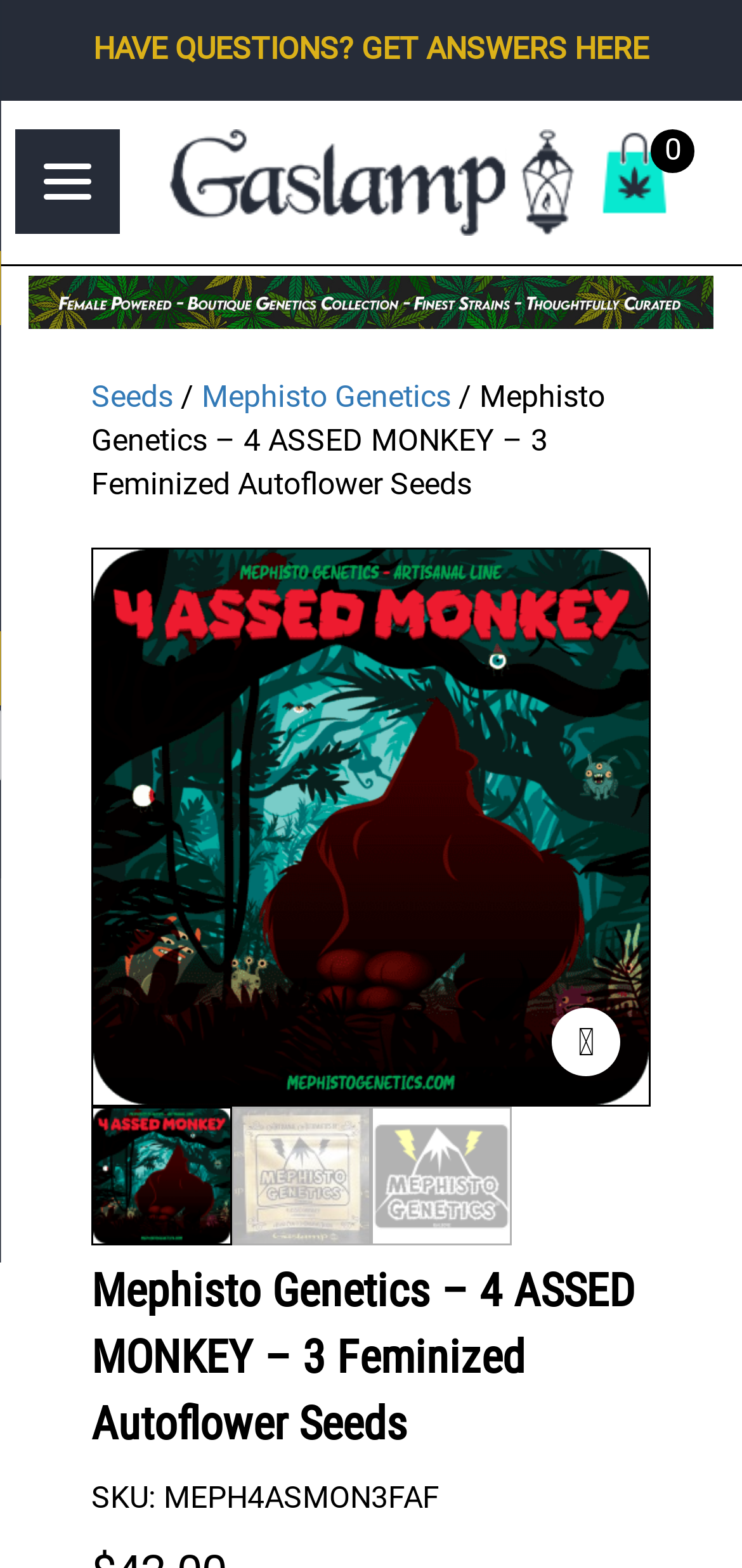Explain in detail what you observe on this webpage.

This webpage appears to be a product page for a specific type of cannabis seeds, "4 ASSED MONKEY - 3 Feminized Autoflower Seeds" from Mephisto Genetics. 

At the top of the page, there is a menu button on the left and a link "HAVE QUESTIONS? GET ANSWERS HERE" on the right. Below the menu button, there is a logo or an image, which is not described. 

On the top-right corner, there is a link with a number "0" and an accompanying image. 

The main content of the page starts with a link "Seeds" followed by a slash and then the brand name "Mephisto Genetics". Below this, there is a heading with the product name and a description. 

On the right side of the product name, there is a zoom button with a magnifying glass icon. 

Below the product description, there are four images arranged horizontally, showcasing the product from different angles. 

Further down, there is a heading with the product name again, and below it, there is a static text displaying the product's SKU number.